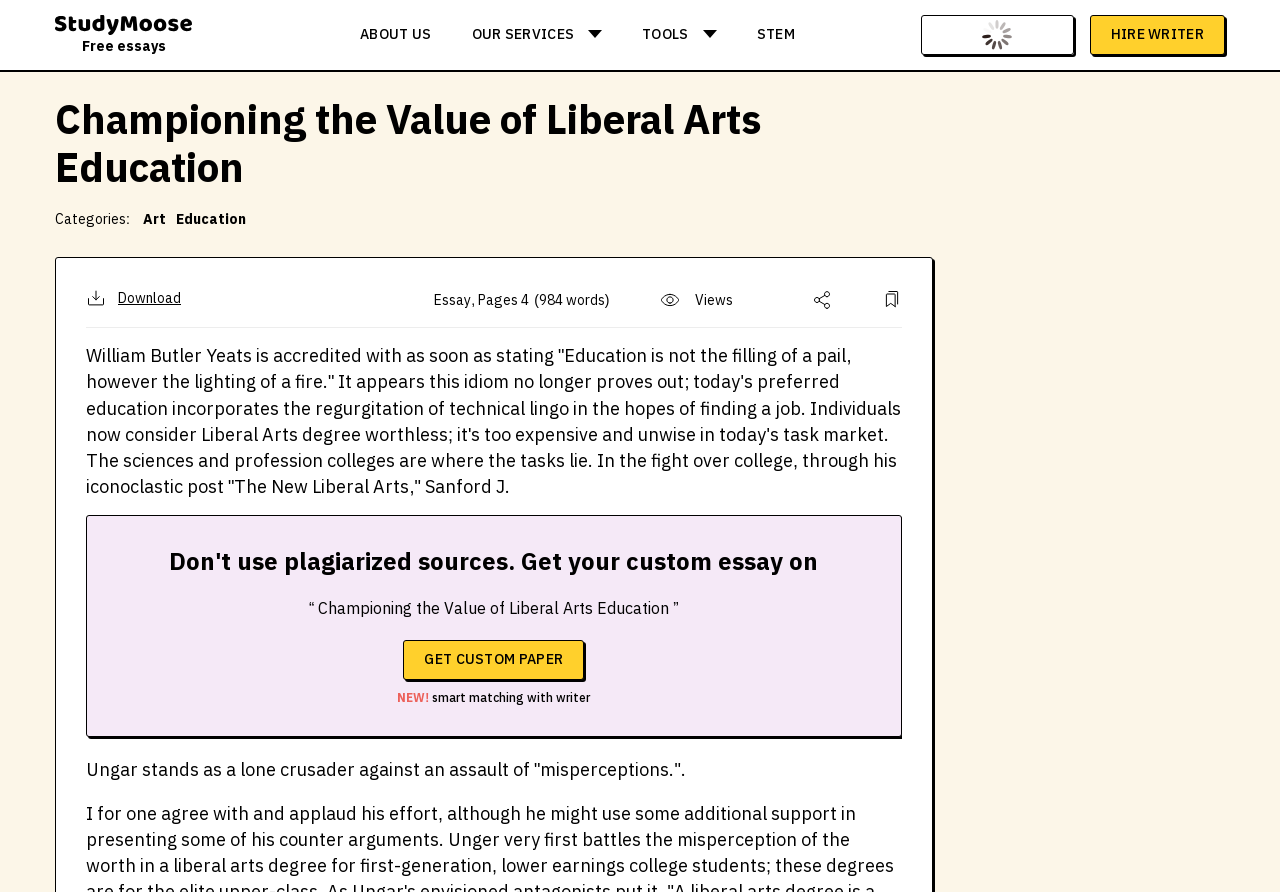Locate the bounding box coordinates of the element you need to click to accomplish the task described by this instruction: "Click on the 'STEM' link".

[0.576, 0.0, 0.637, 0.078]